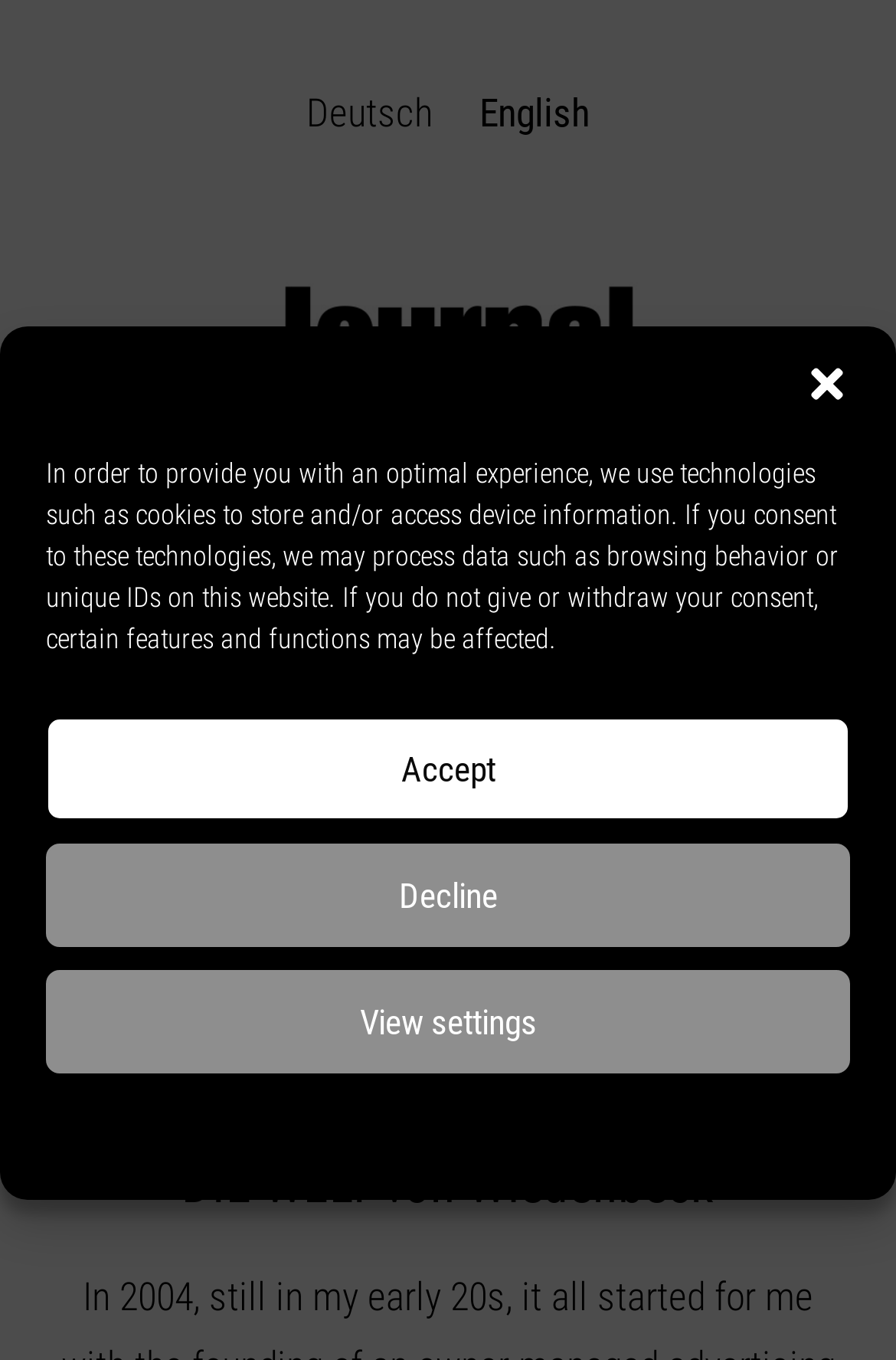How many links are present in the footer section?
Based on the image, answer the question with as much detail as possible.

By examining the links at the bottom of the webpage, it is clear that there are three links present in the footer section: Cookie-Richtlinie, Disclaimer, and Imprint.